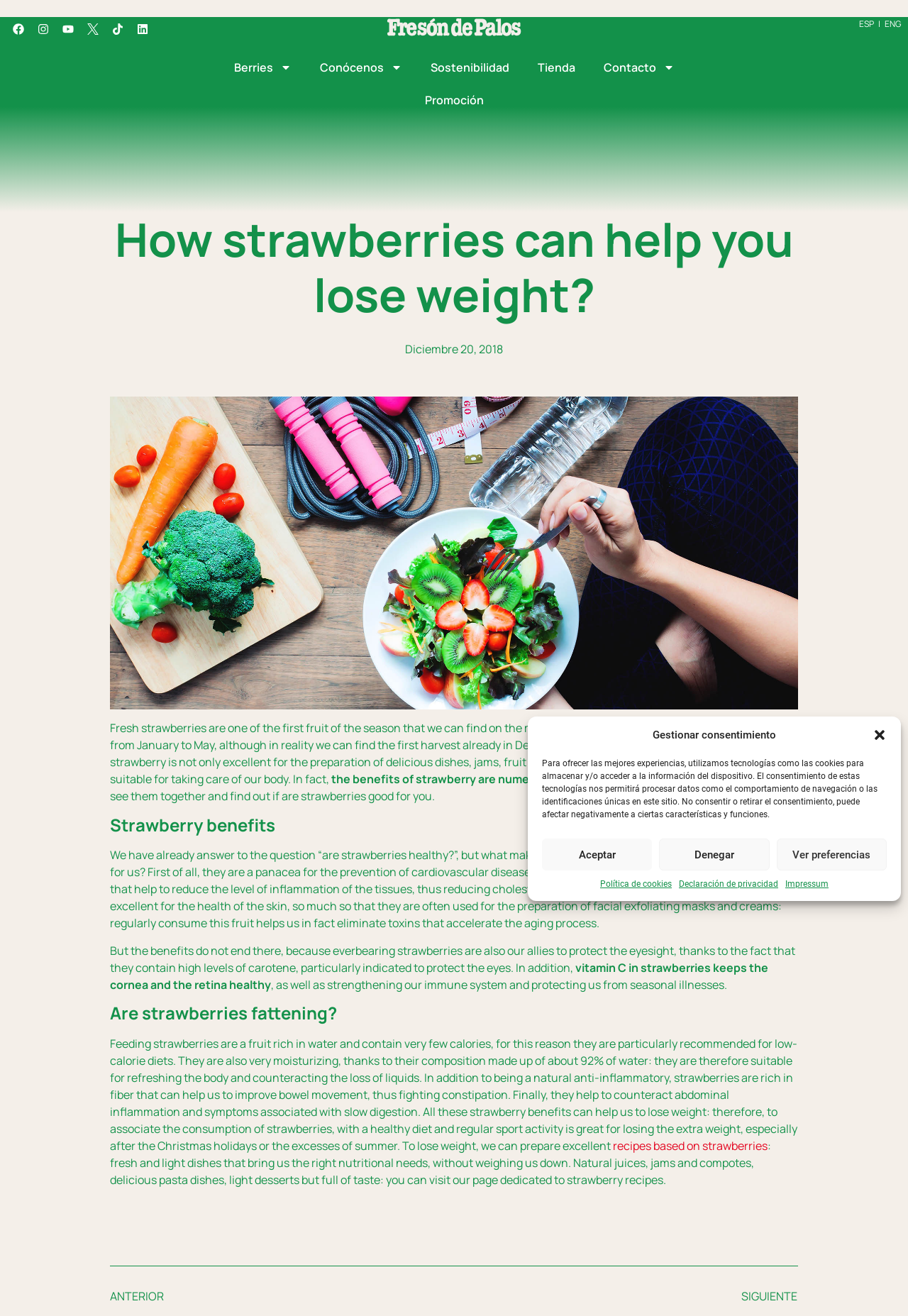Please find the bounding box coordinates of the element that needs to be clicked to perform the following instruction: "Read the article about strawberry benefits". The bounding box coordinates should be four float numbers between 0 and 1, represented as [left, top, right, bottom].

[0.121, 0.619, 0.879, 0.635]